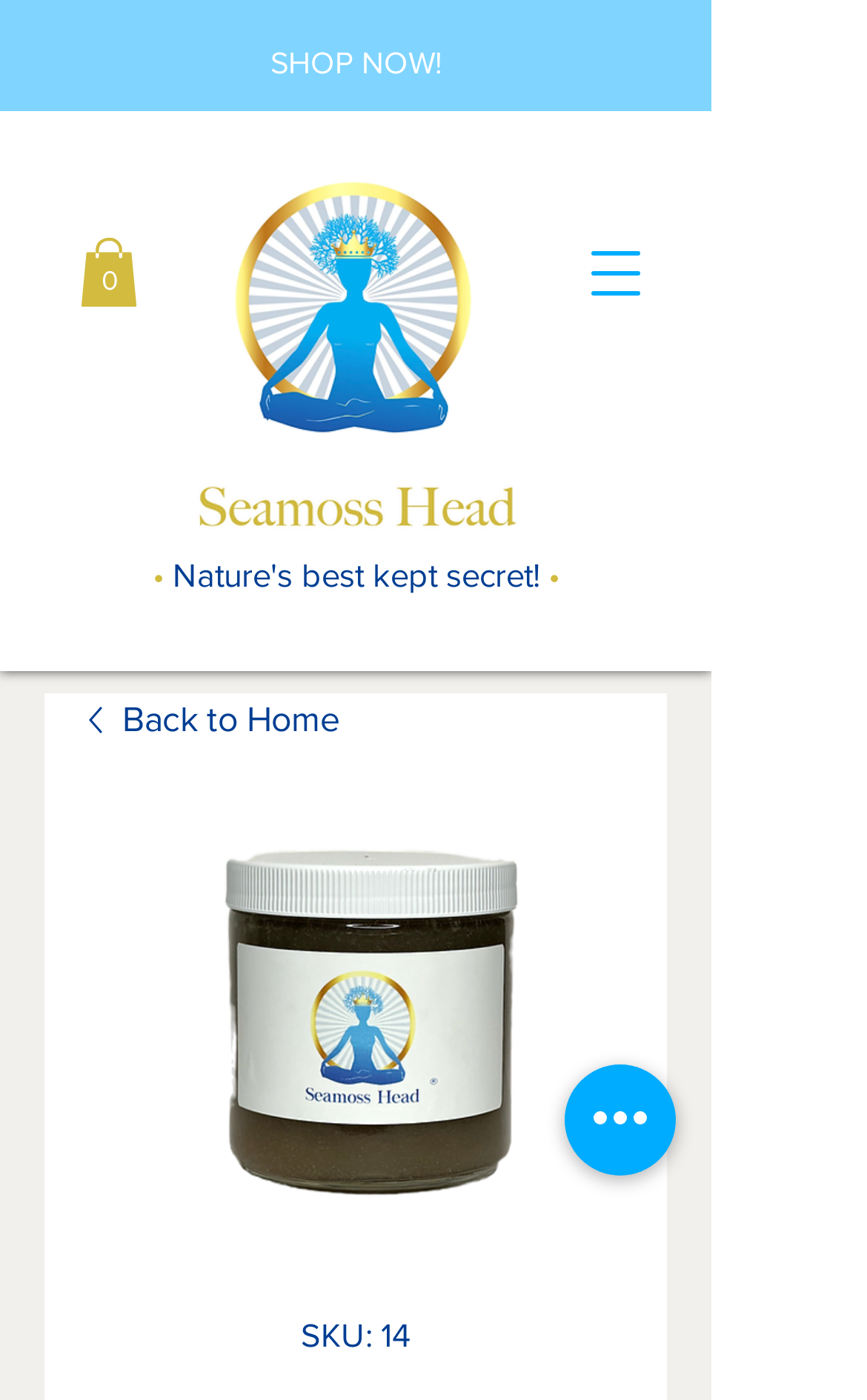Detail the various sections and features of the webpage.

The webpage appears to be an e-commerce page for a product called "Mystic Marine Elixir Sea Moss Gel" from Seamoss Head. At the top left, there is a cart icon with the text "Cart with 0 items". Next to it, there is a navigation menu button. 

On the top center, there is the official logo of Seamoss Head, which is an image of a phoenix. Below the logo, there is a heading that reads "• Nature's best kept secret! •". 

On the top right, there is a slideshow region that takes up most of the width of the page. Within the slideshow, there is a link to go "Back to Home" with a small image next to it. Below that, there is a large image of the product, "Mystic Marine Elixir Sea Moss Gel". 

At the bottom of the slideshow, there is a static text that reads "SKU: 14". On the bottom right, there is a button labeled "Quick actions". 

There are two images of logos on the page, both of which are related to Seamoss Head. The page also has a brief introduction to the product, mentioning that it combines the benefits of Blue Lotus and sea moss.